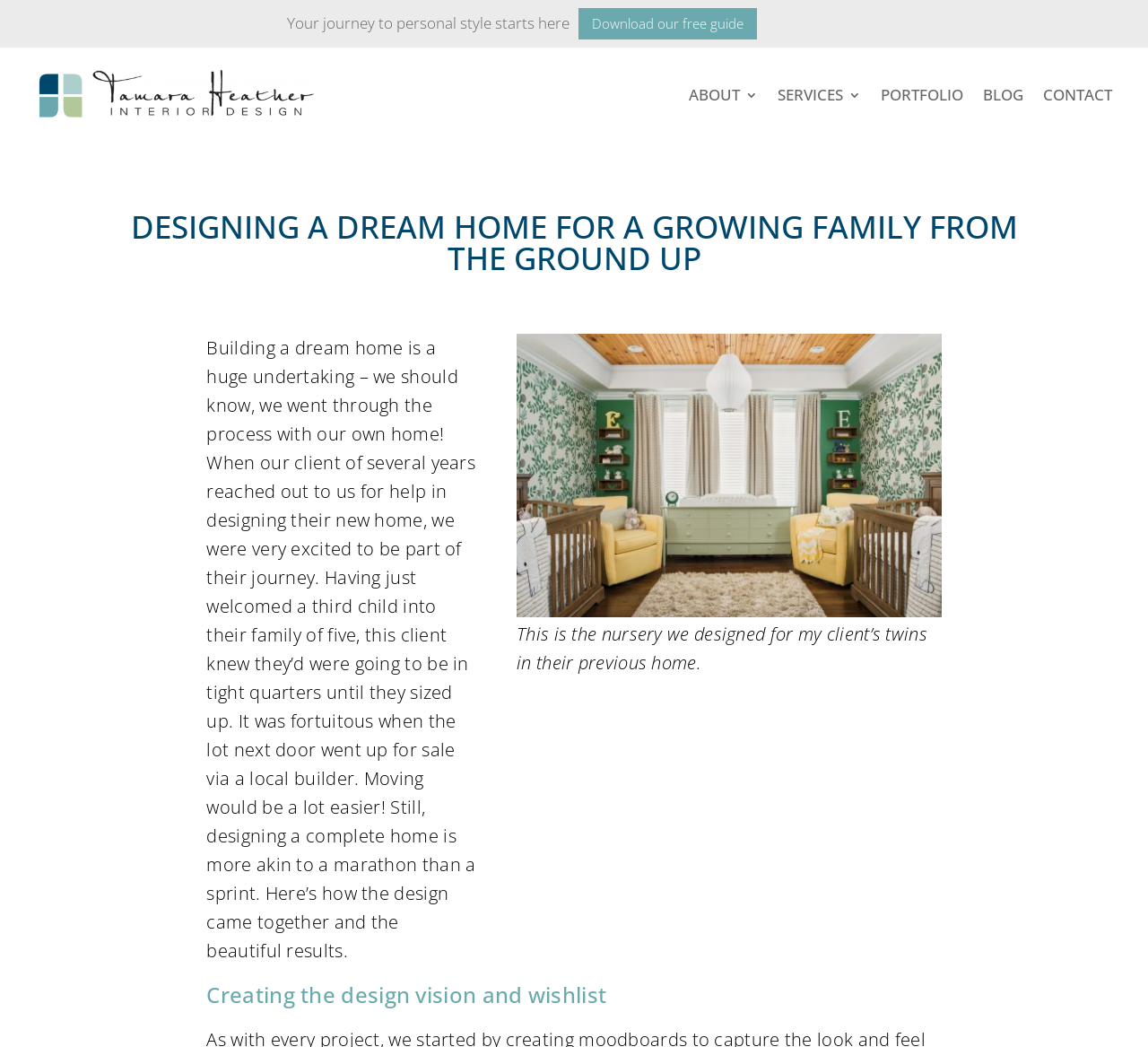Based on the visual content of the image, answer the question thoroughly: What is the relation between the designer and the client?

The text mentions that the client is 'a client of several years', which implies that the designer and the client have a long-standing relationship.